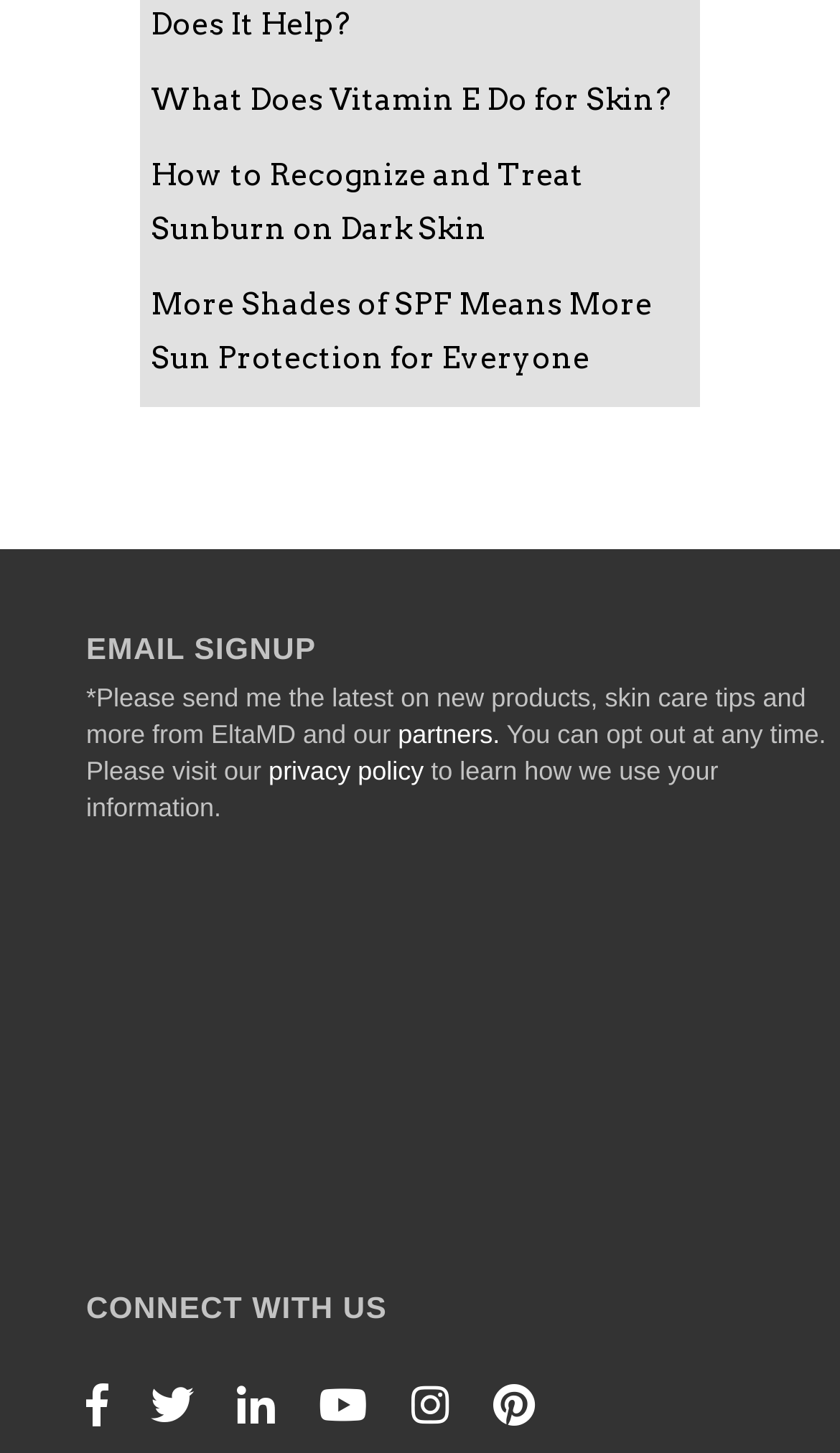Please give a concise answer to this question using a single word or phrase: 
What is the topic of the first link?

Vitamin E for Skin